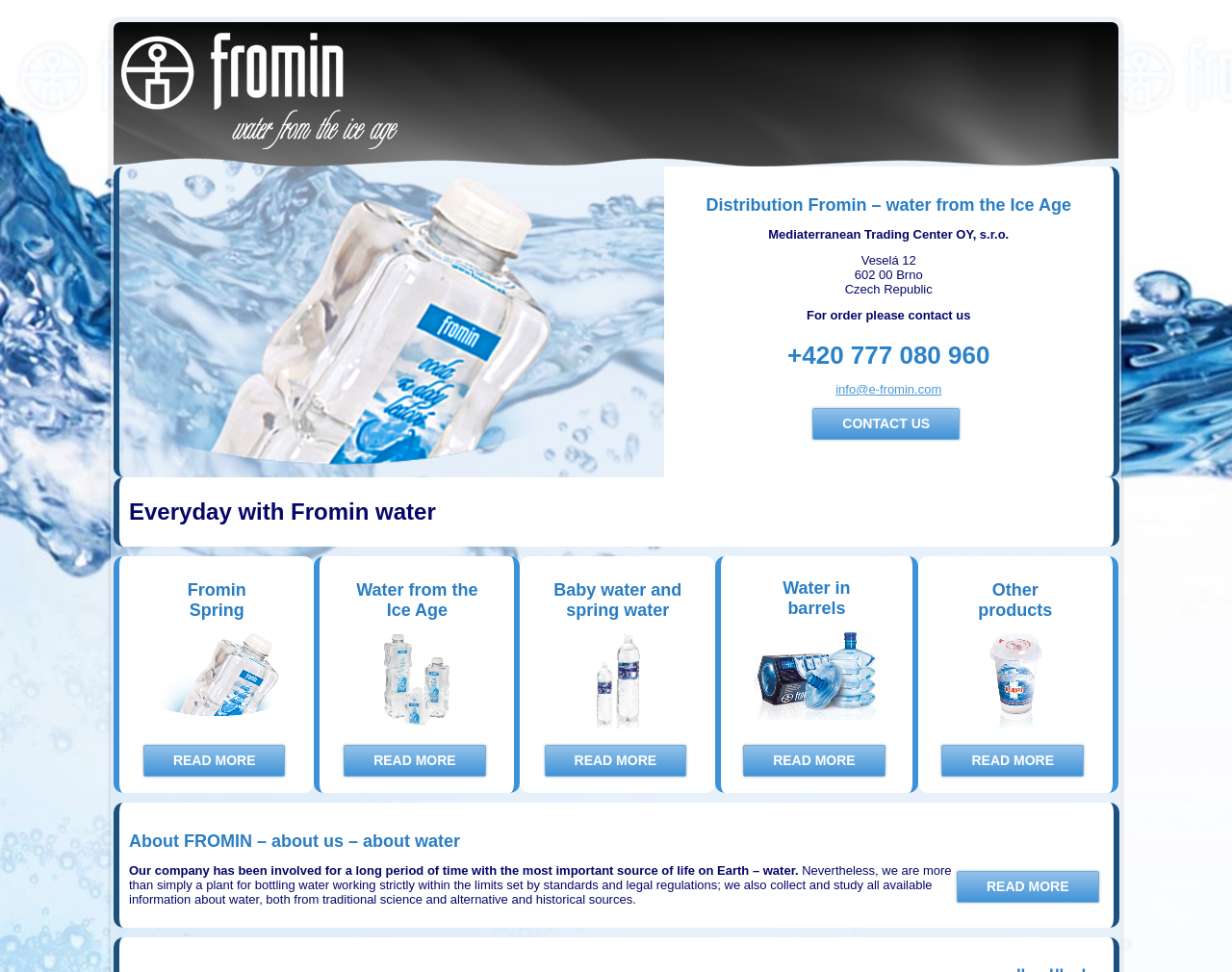Please analyze the image and provide a thorough answer to the question:
What is the contact phone number?

The contact phone number can be found in the first table cell of the first table row, which contains the text '+420 777 080 960'.